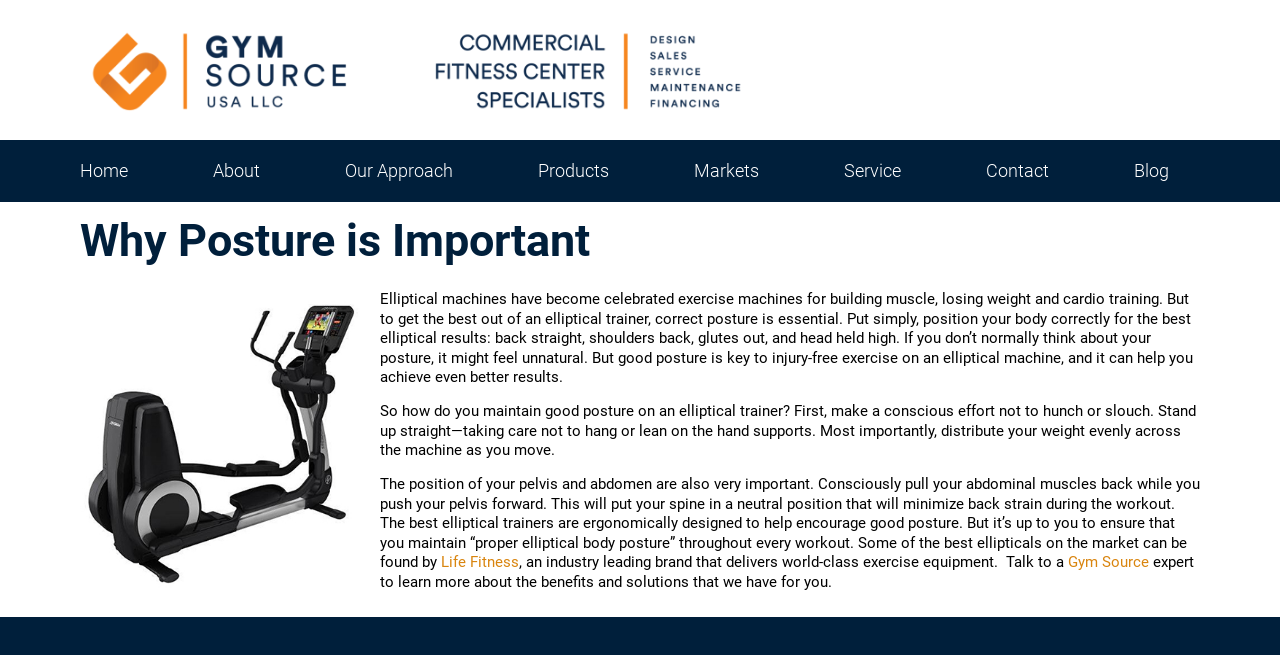How should you distribute your weight on an elliptical trainer? Based on the screenshot, please respond with a single word or phrase.

Evenly across the machine